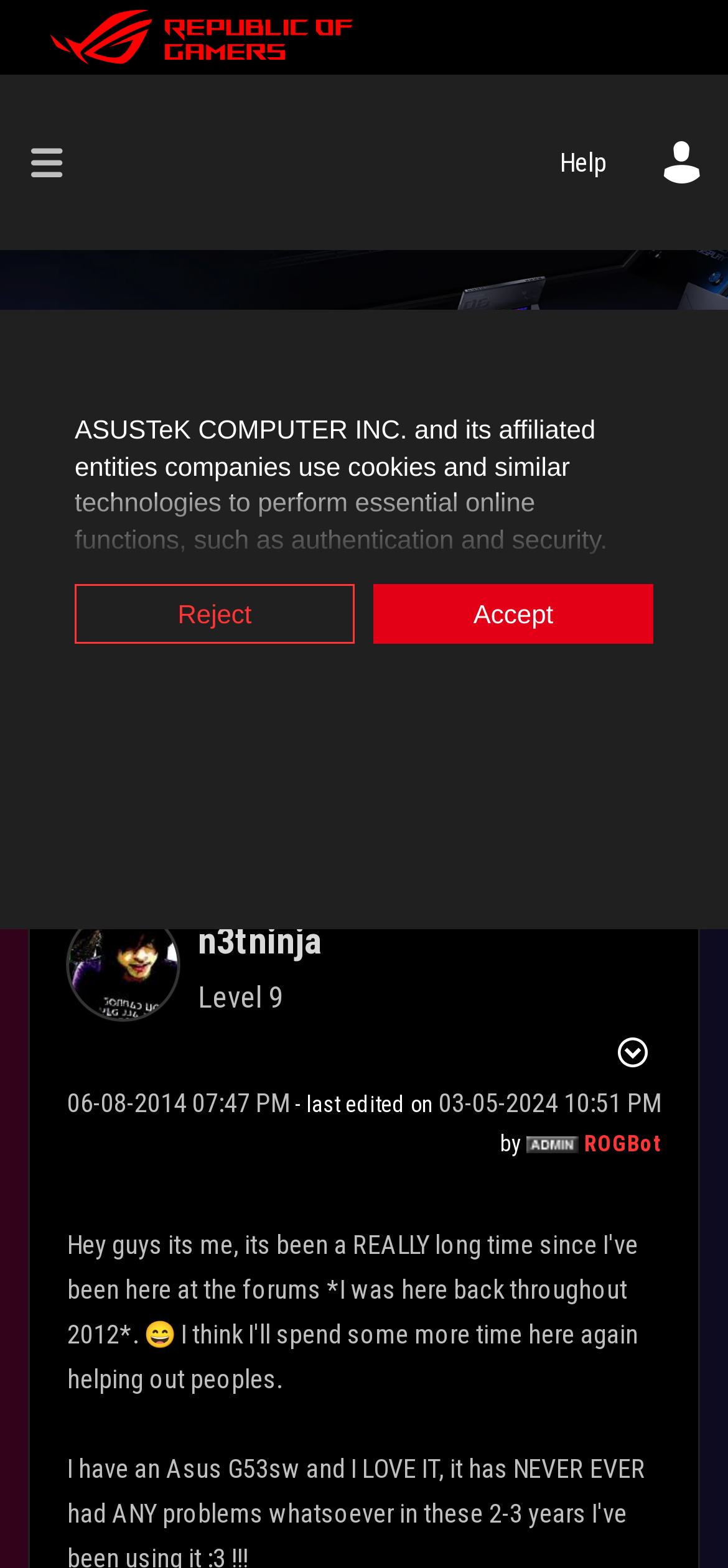How many views does the post have?
Please give a detailed and elaborate answer to the question.

I found the view count by looking at the post information section, where it says '215 Views', which indicates the number of times the post has been viewed.